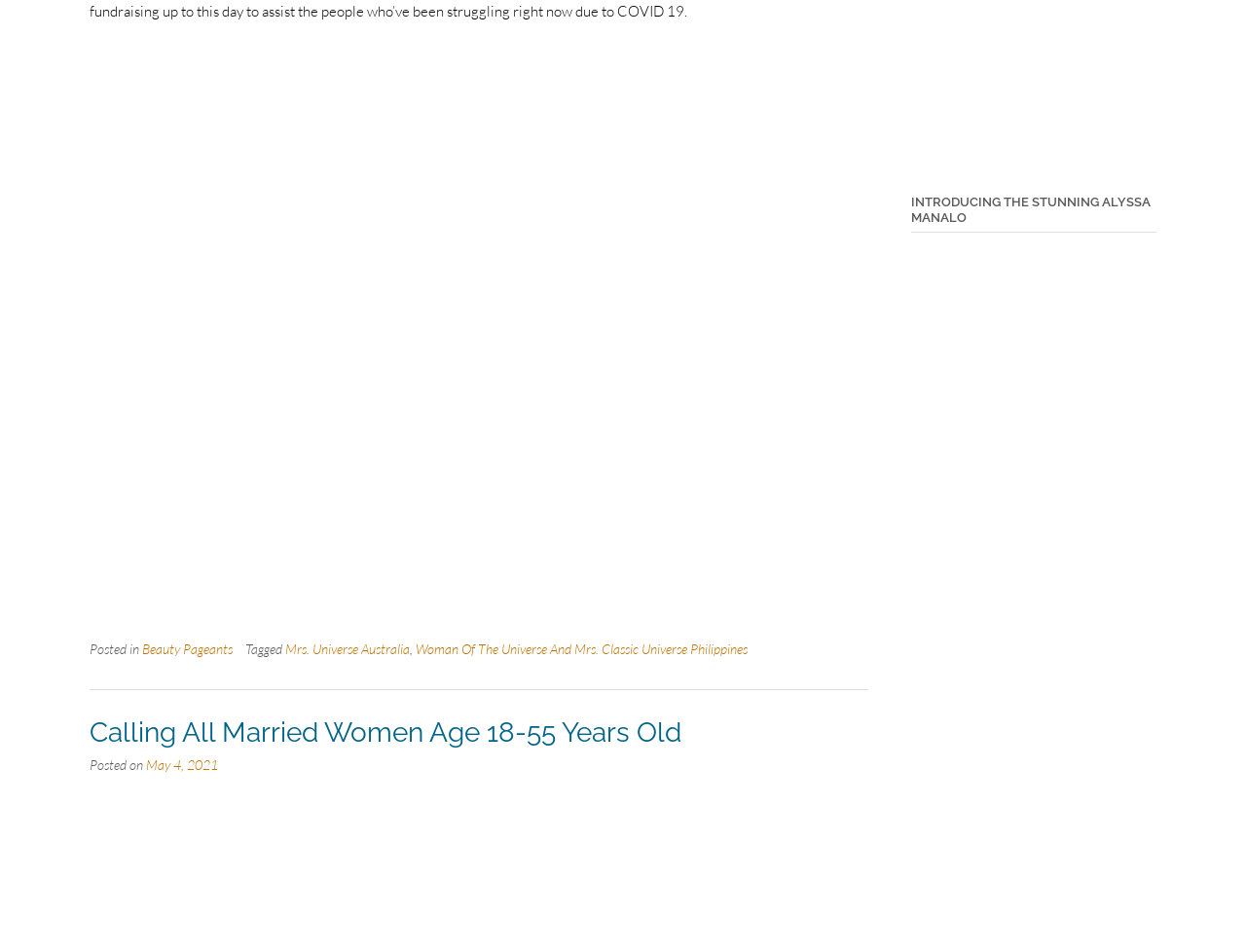Give a concise answer of one word or phrase to the question: 
How many links are in the footer section?

3